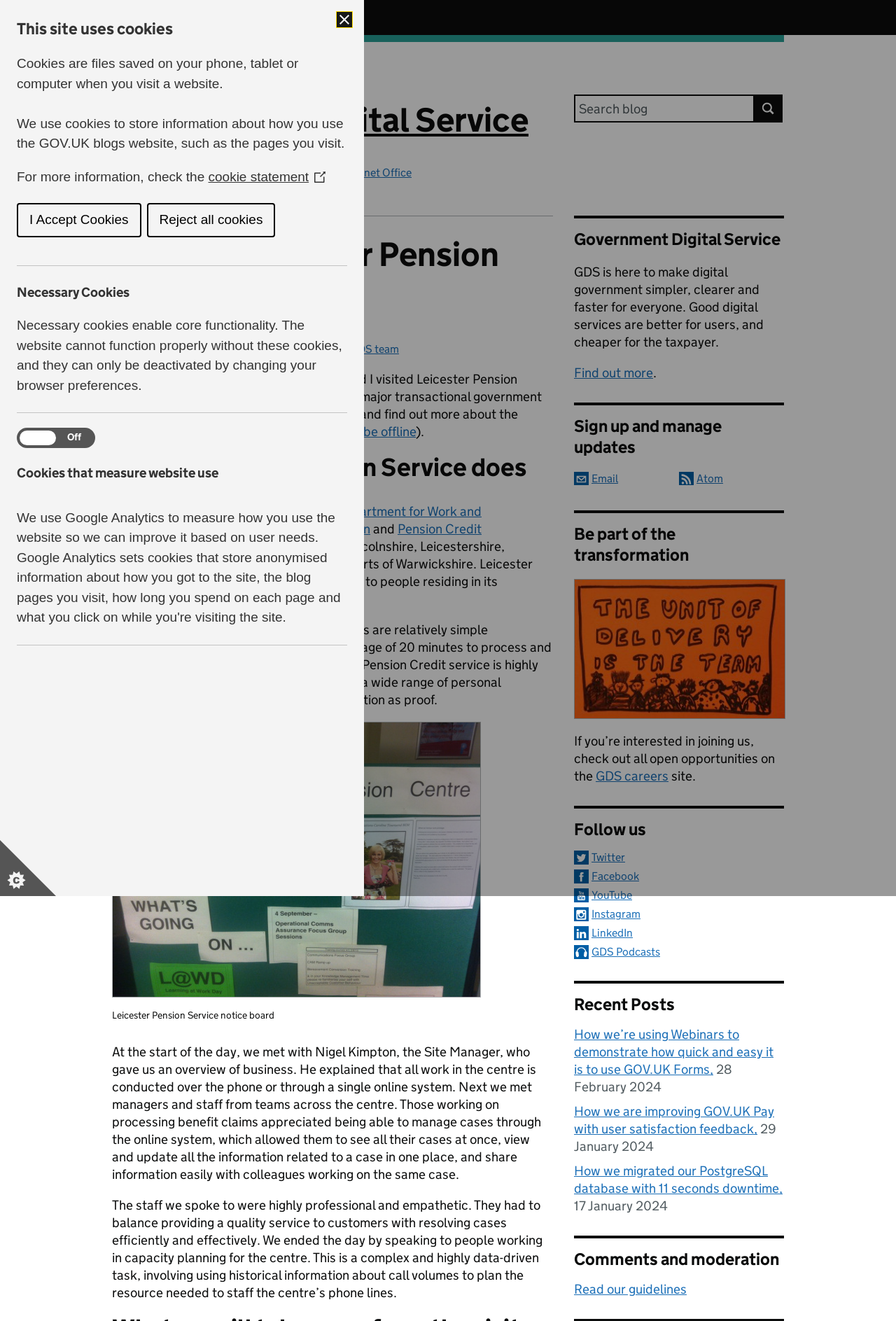Give a one-word or short-phrase answer to the following question: 
What is the name of the person who gave an overview of the business at Leicester Pension Service?

Nigel Kimpton